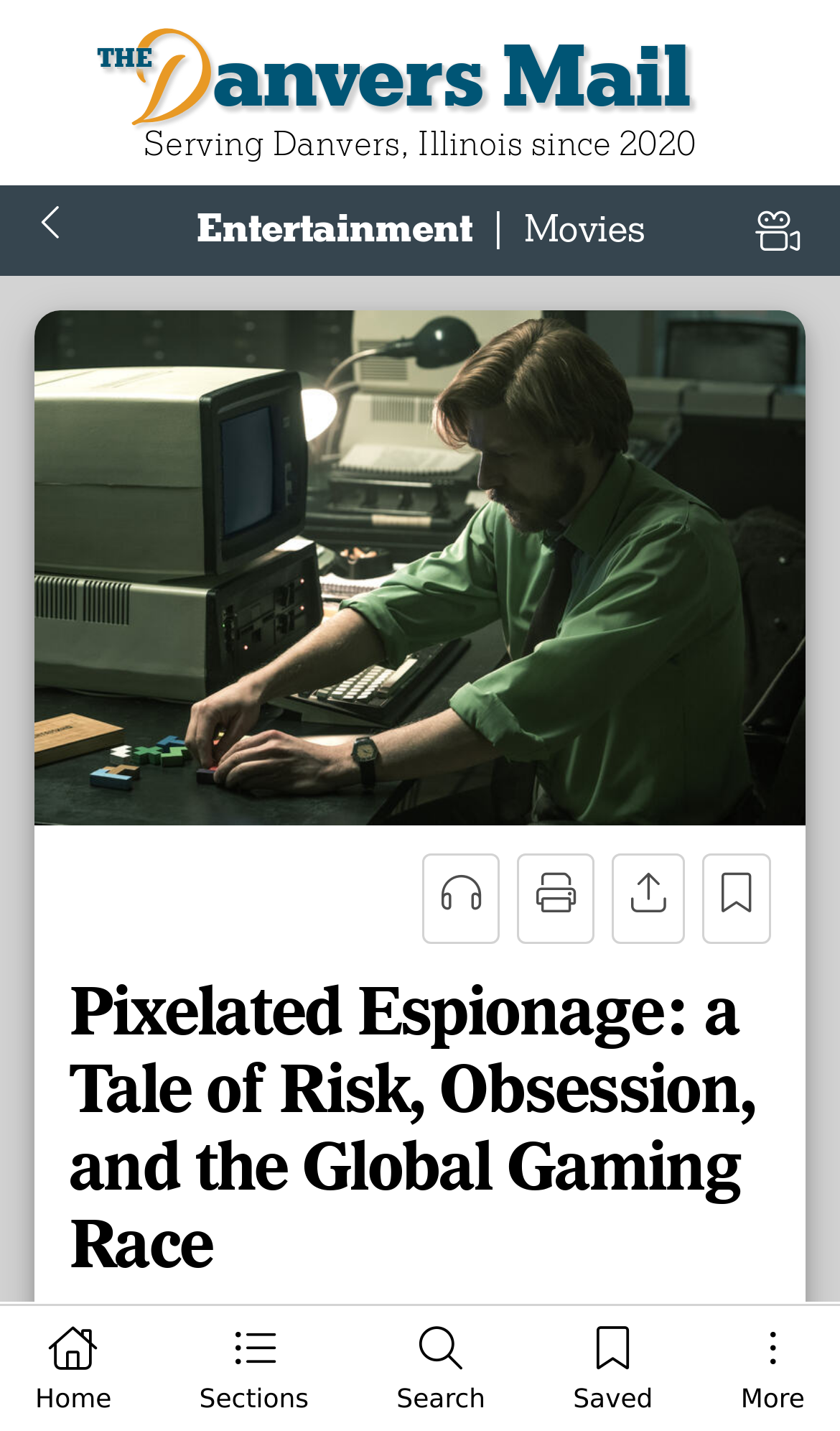Using details from the image, please answer the following question comprehensively:
What is the section of the webpage that contains the link to 'Movies'?

The link to 'Movies' is located next to the link to 'Entertainment', which suggests that 'Movies' is a subsection of the 'Entertainment' section.